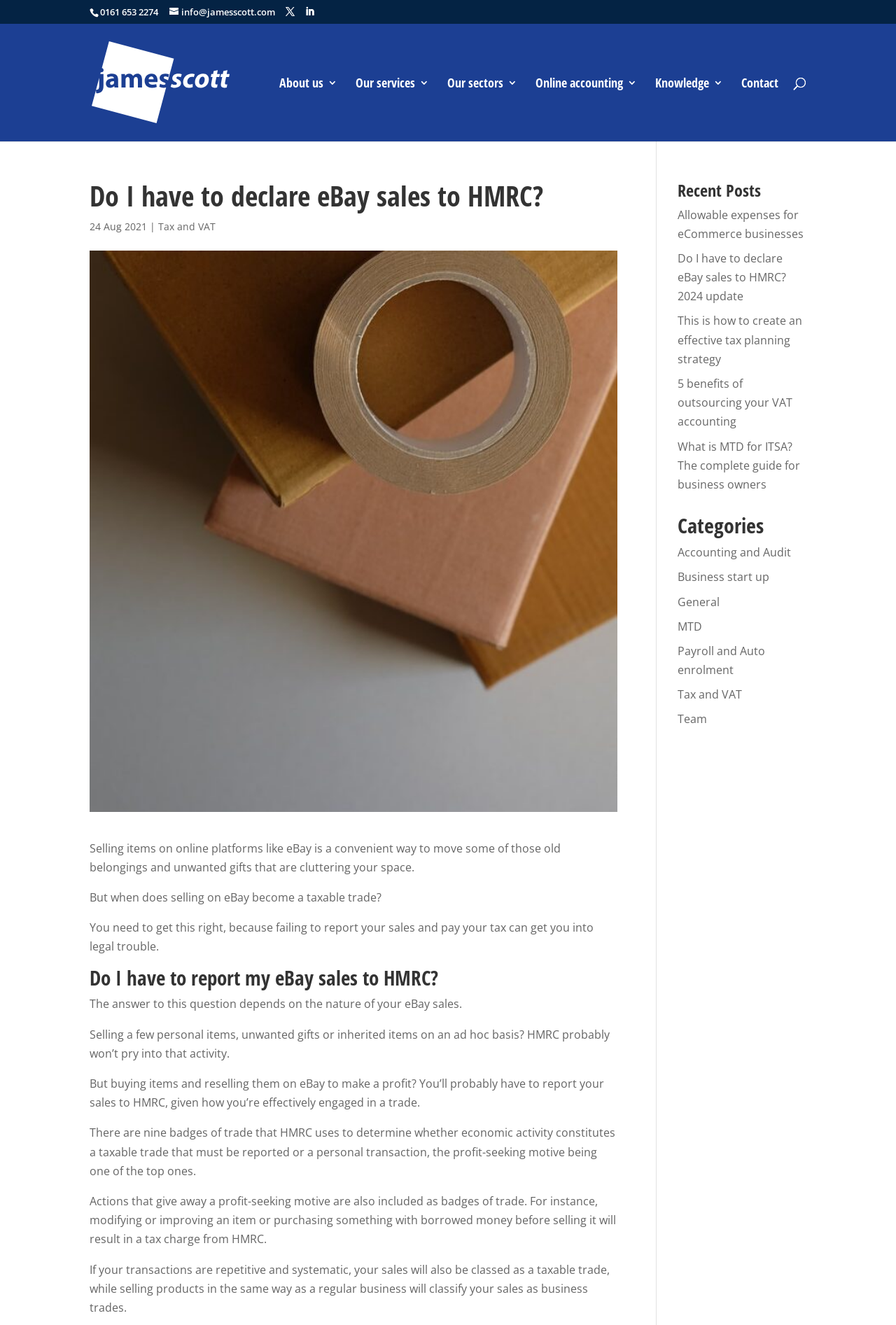Could you identify the text that serves as the heading for this webpage?

Do I have to declare eBay sales to HMRC?